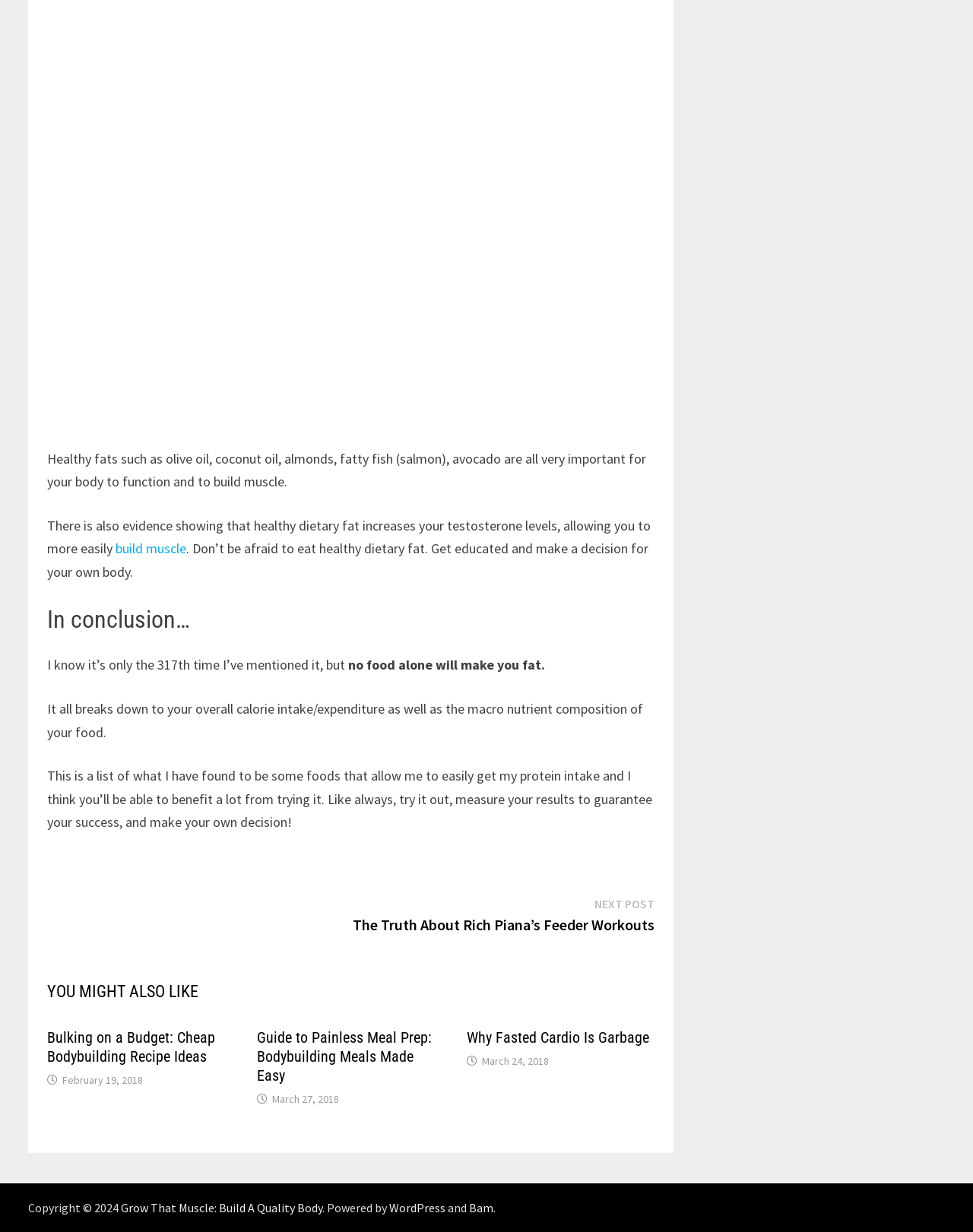Locate the bounding box coordinates of the segment that needs to be clicked to meet this instruction: "View the post 'Bulking on a Budget: Cheap Bodybuilding Recipe Ideas'".

[0.048, 0.816, 0.221, 0.846]